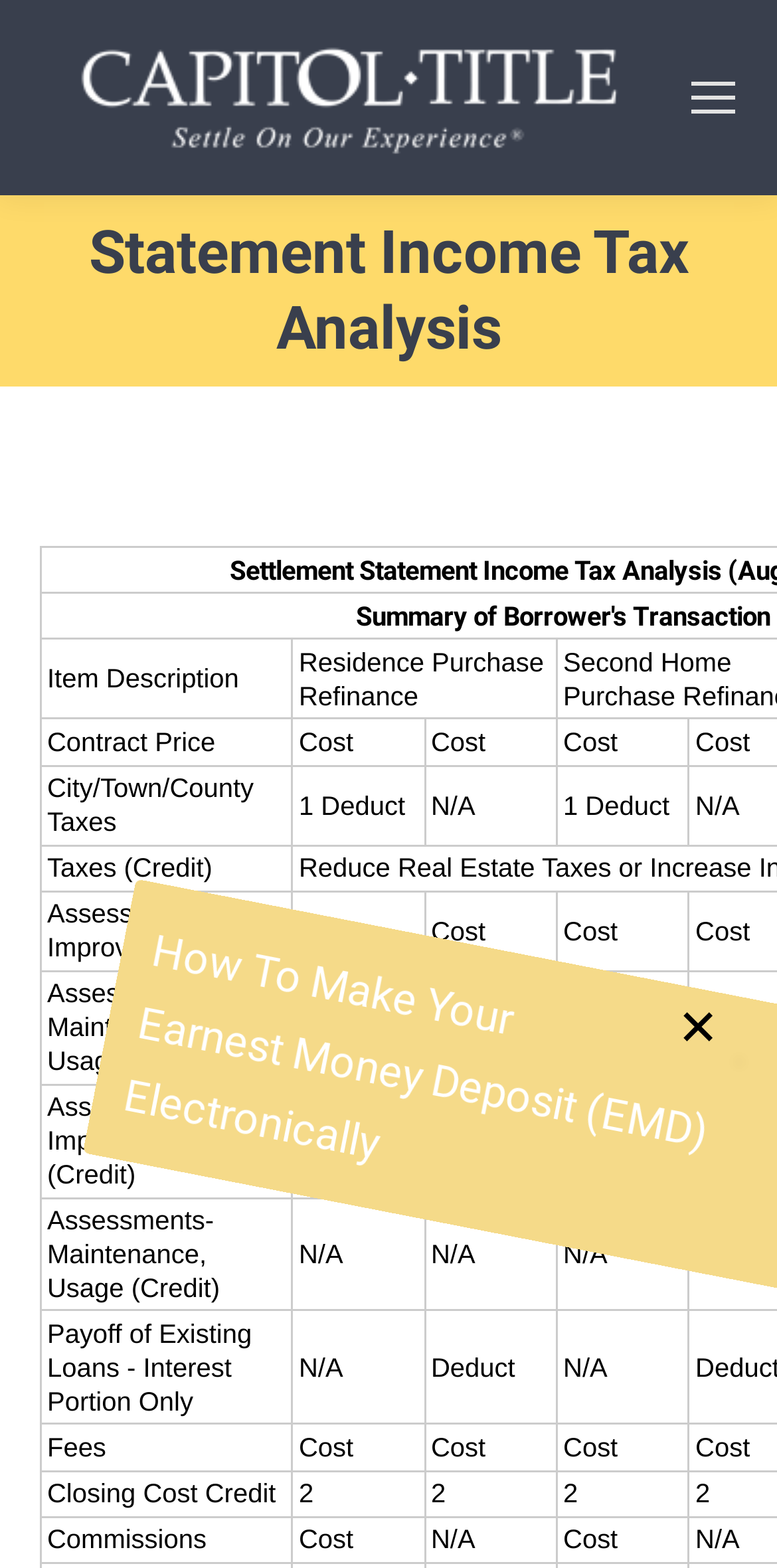Please locate and generate the primary heading on this webpage.

Statement Income Tax Analysis